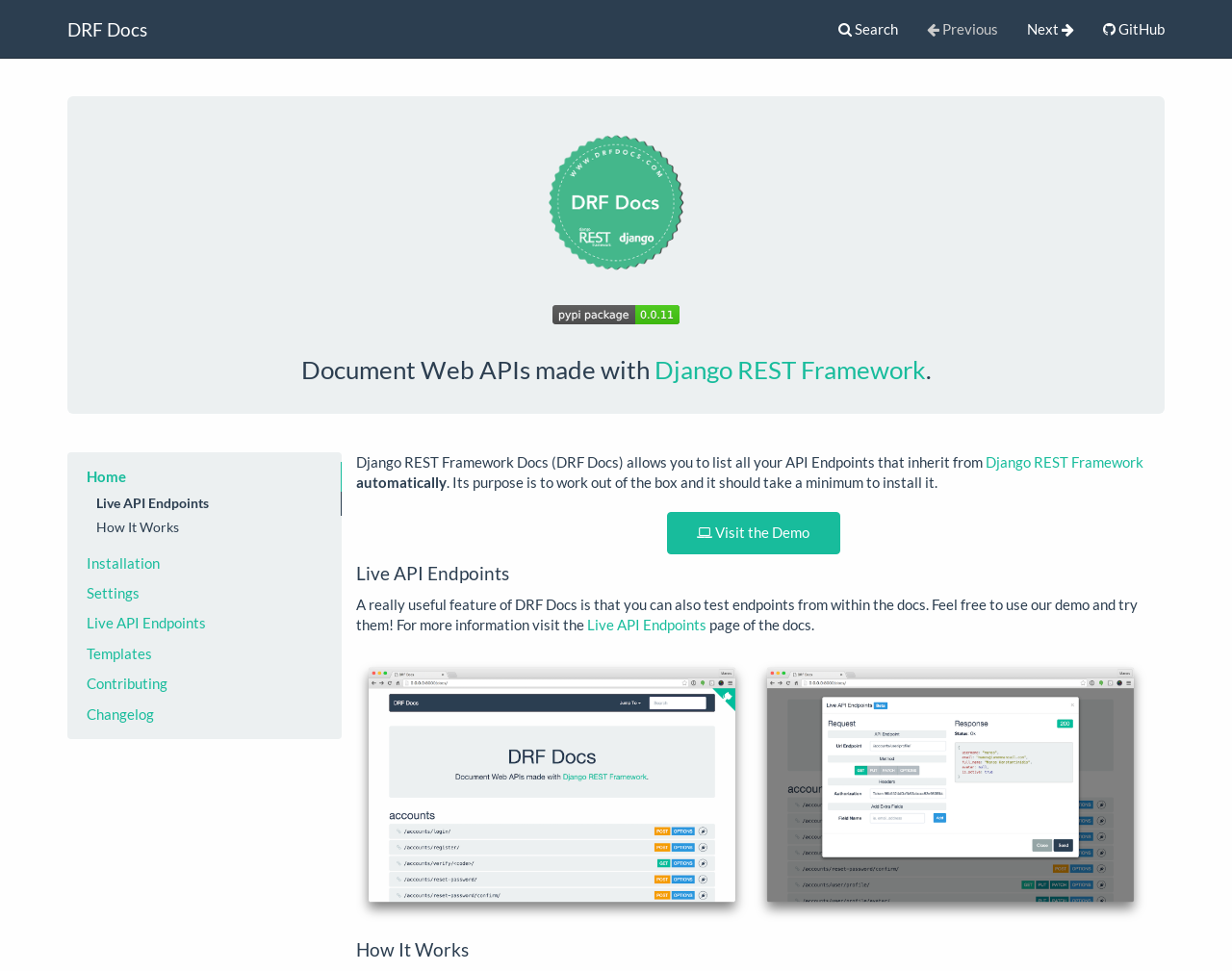What is the name of the framework mentioned on the webpage?
Using the image, elaborate on the answer with as much detail as possible.

The name of the framework mentioned on the webpage is Django REST Framework, which is mentioned in the heading 'Document Web APIs made with Django REST Framework.' and also as a link.